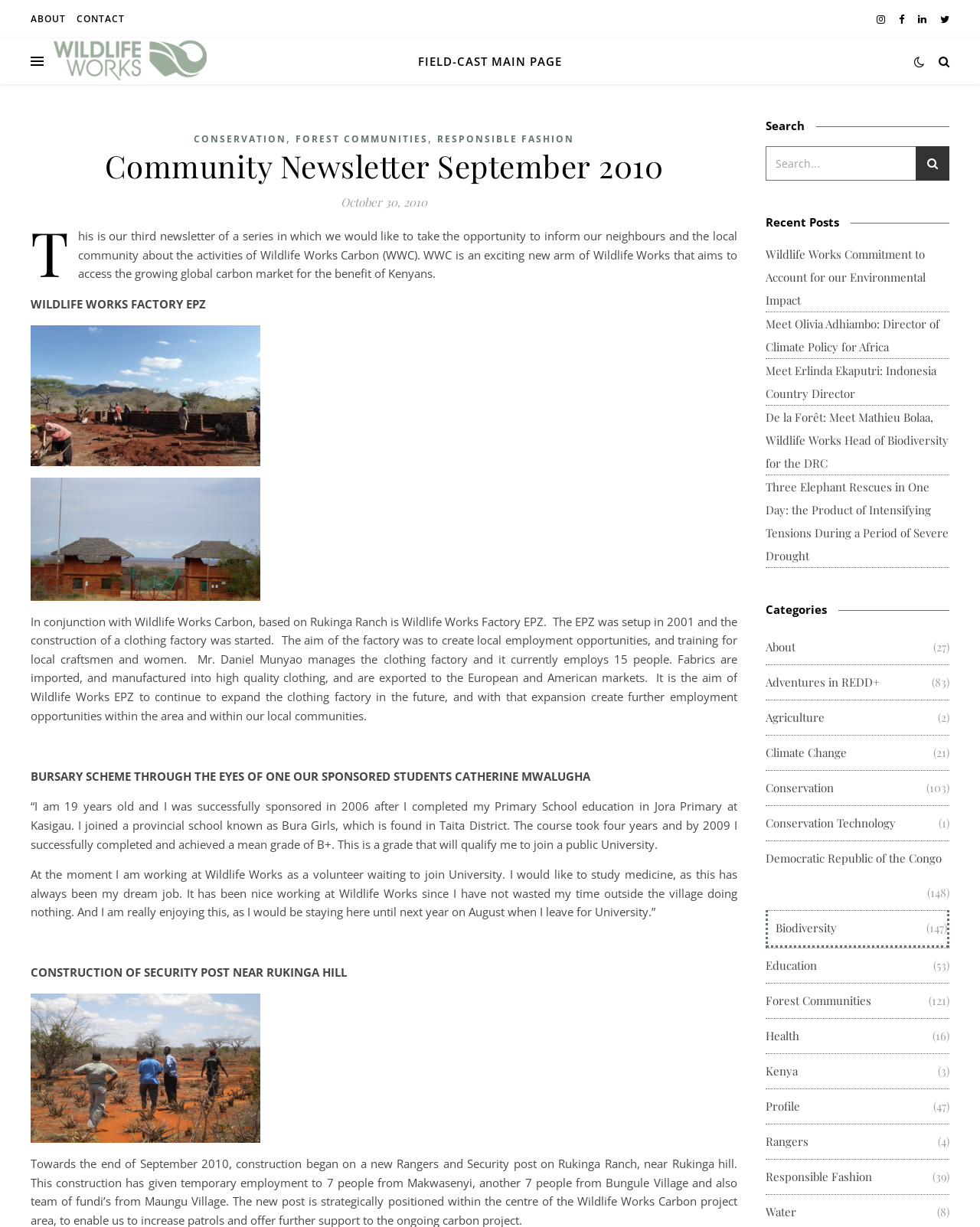Determine and generate the text content of the webpage's headline.

Community Newsletter September 2010